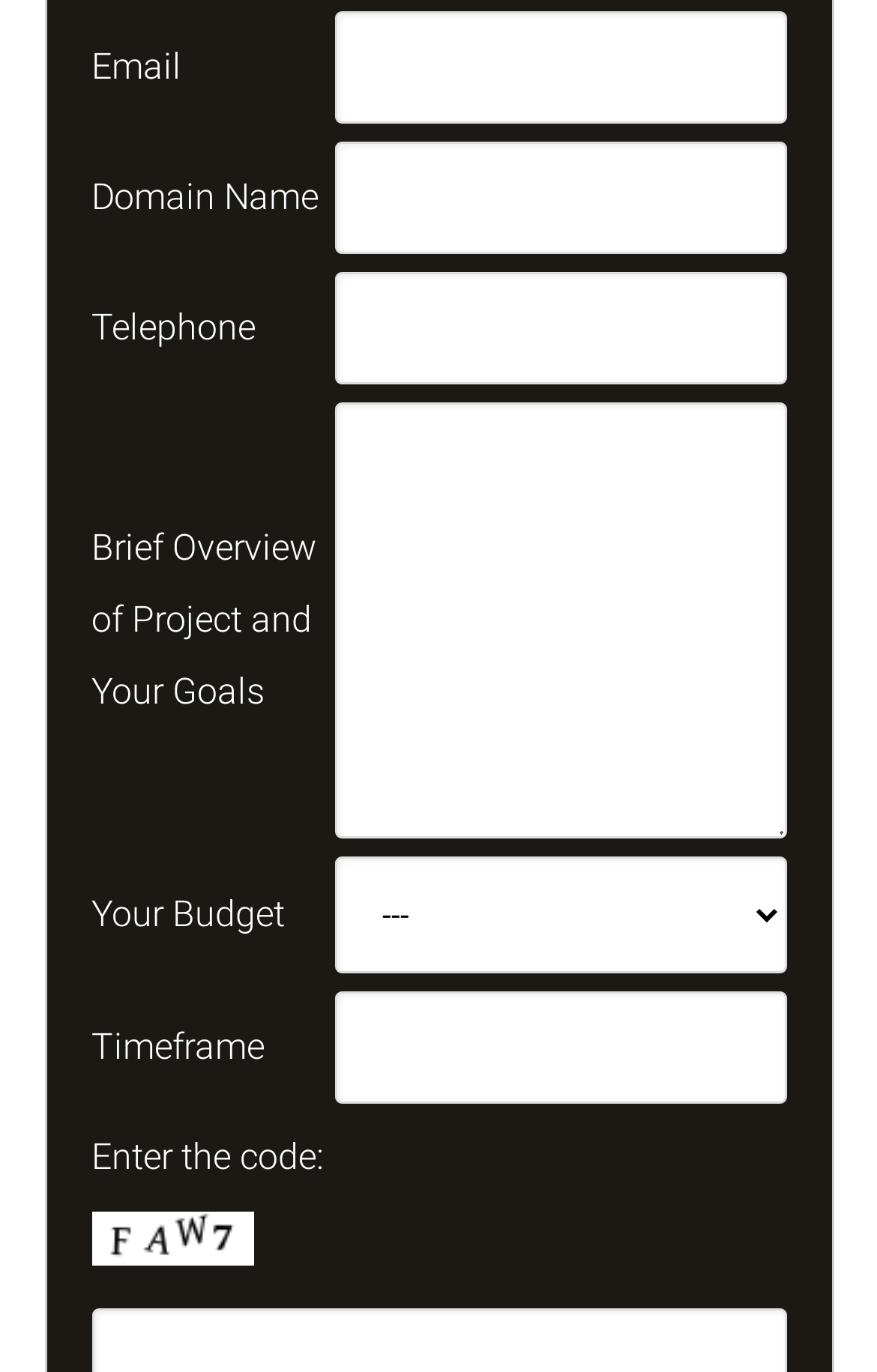Examine the image and give a thorough answer to the following question:
What is the longest field in the form?

The longest field in the form is the 'Brief Overview of Project and Your Goals' field because it has the longest text among all the LayoutTableCell elements, which indicates that it is a text area for users to input a longer description.